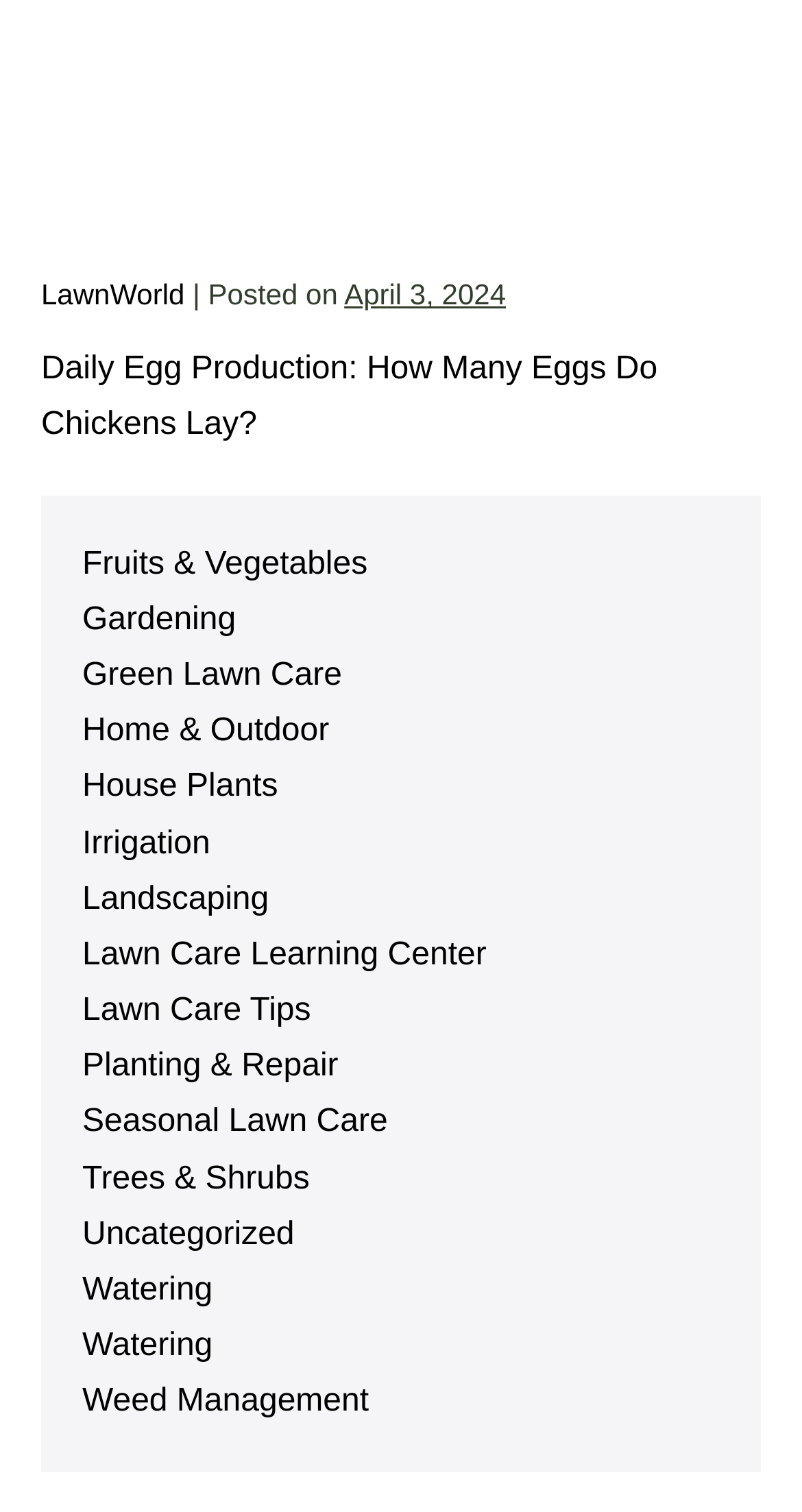How many links are listed under 'complementary' that have the word 'Lawn' in them?
With the help of the image, please provide a detailed response to the question.

Under the 'complementary' section, there are three links that have the word 'Lawn' in them, which are 'Green Lawn Care', 'Lawn Care Learning Center', and 'Lawn Care Tips', which suggests that there are three links that have the word 'Lawn' in them.